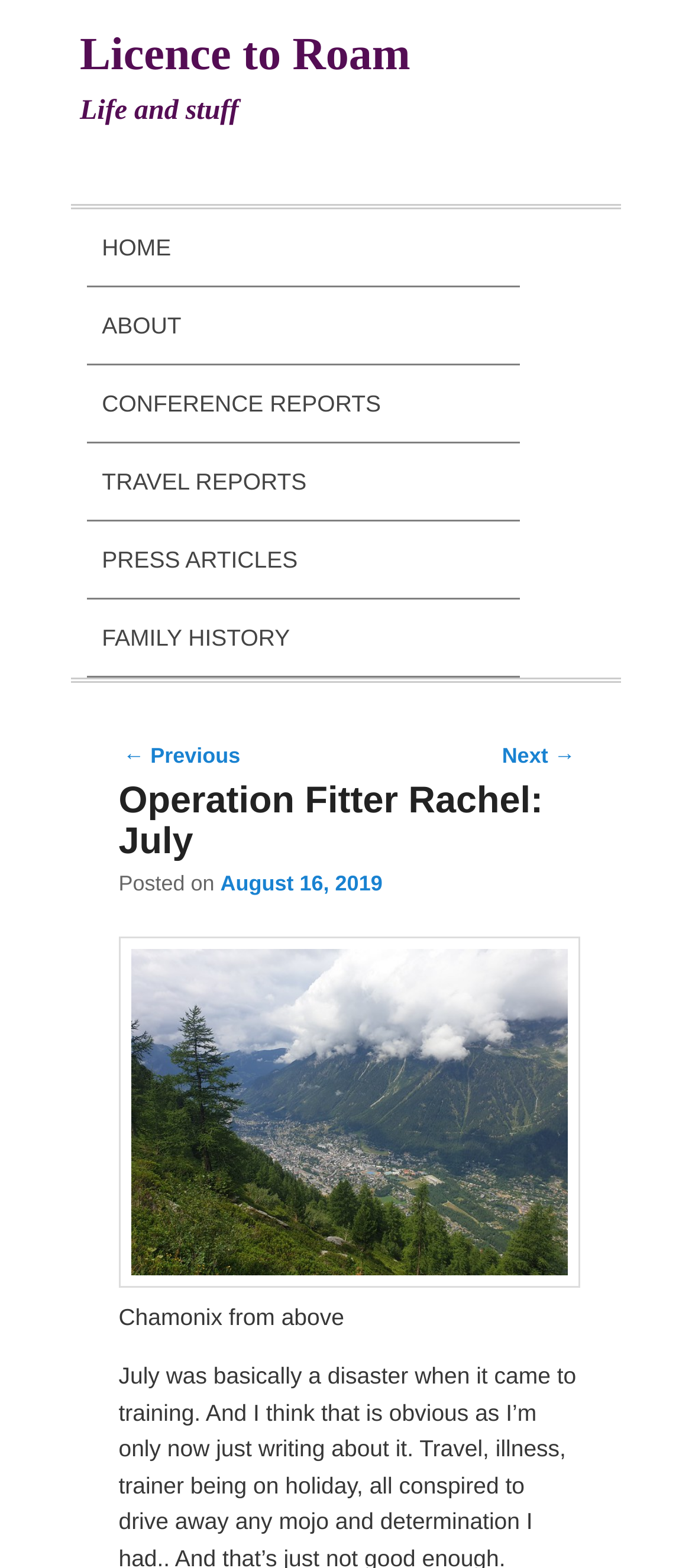Locate the bounding box of the UI element based on this description: "About". Provide four float numbers between 0 and 1 as [left, top, right, bottom].

[0.127, 0.183, 0.751, 0.232]